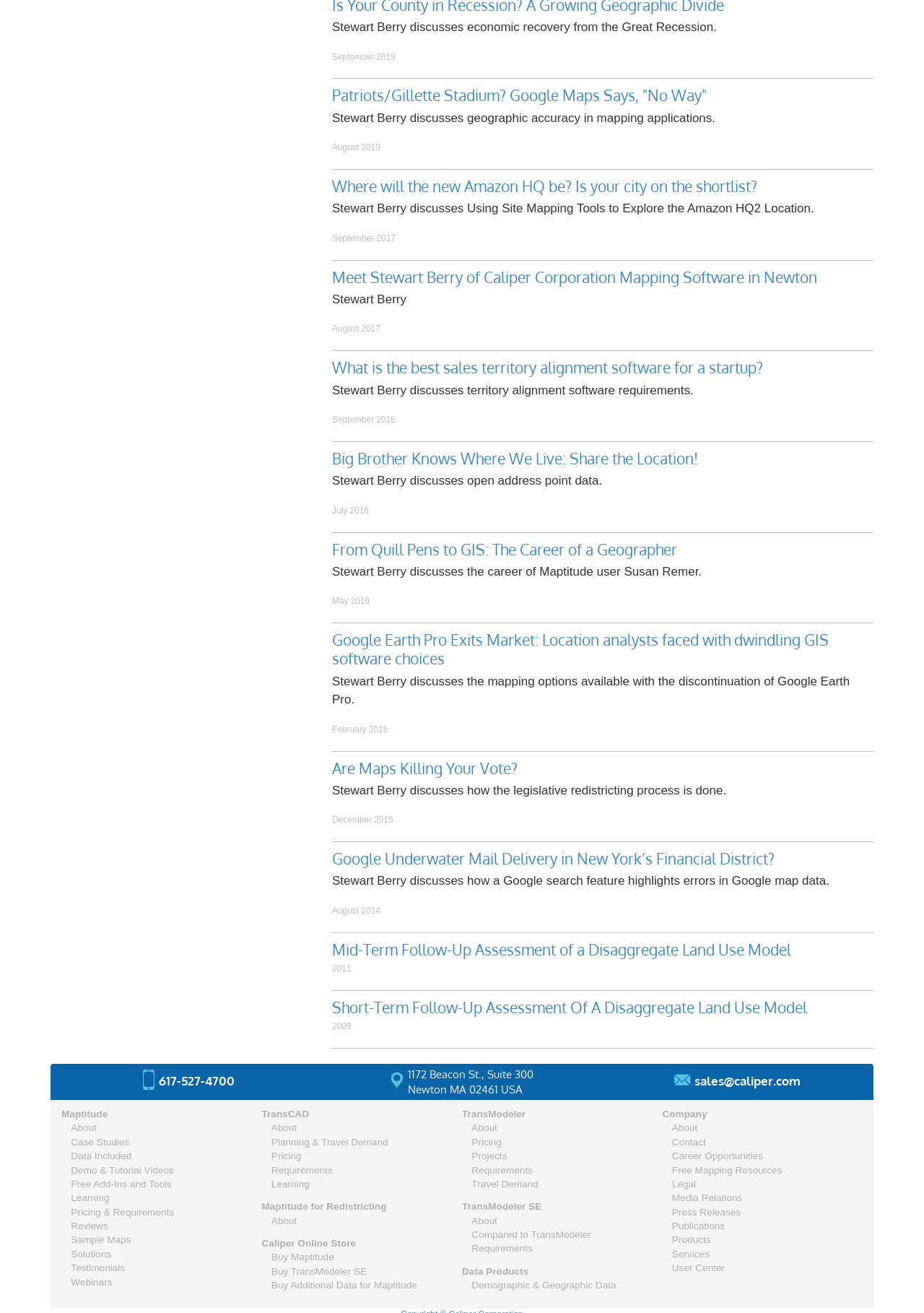How many articles are listed on this webpage?
Based on the visual information, provide a detailed and comprehensive answer.

By counting the number of heading elements, we can see that there are 15 articles listed on this webpage, each with a title and a brief description.